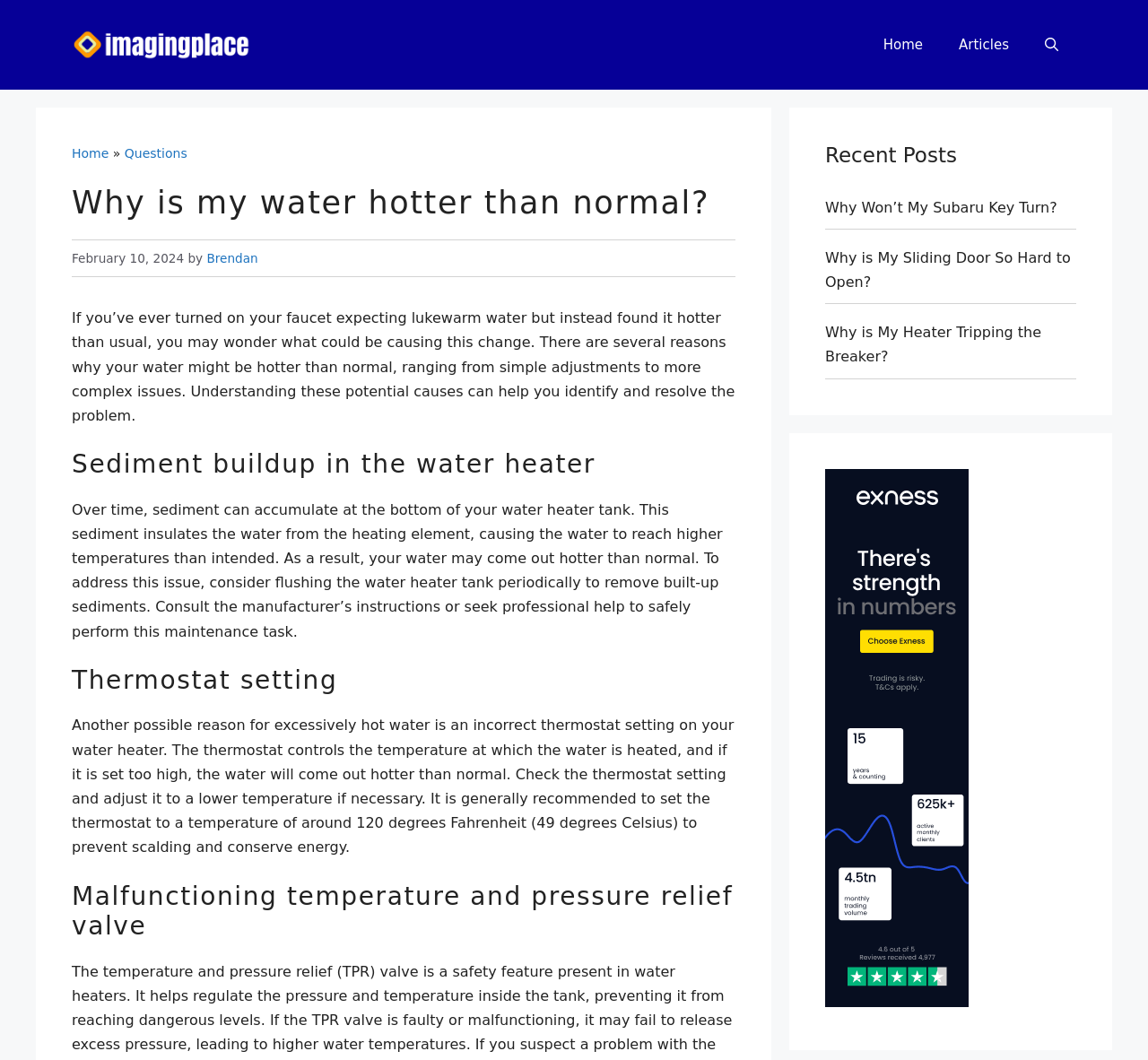Using the provided element description: "aria-label="Open search"", identify the bounding box coordinates. The coordinates should be four floats between 0 and 1 in the order [left, top, right, bottom].

[0.895, 0.017, 0.938, 0.068]